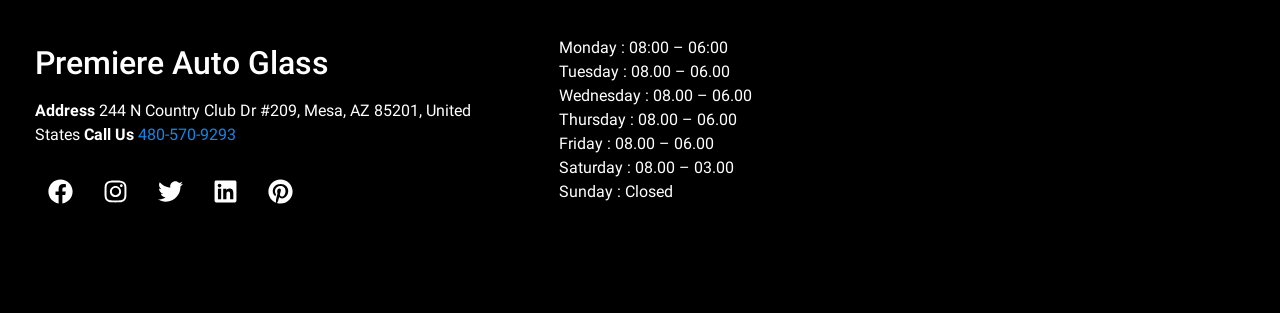Answer the following inquiry with a single word or phrase:
What is the business name?

Premiere Auto Glass